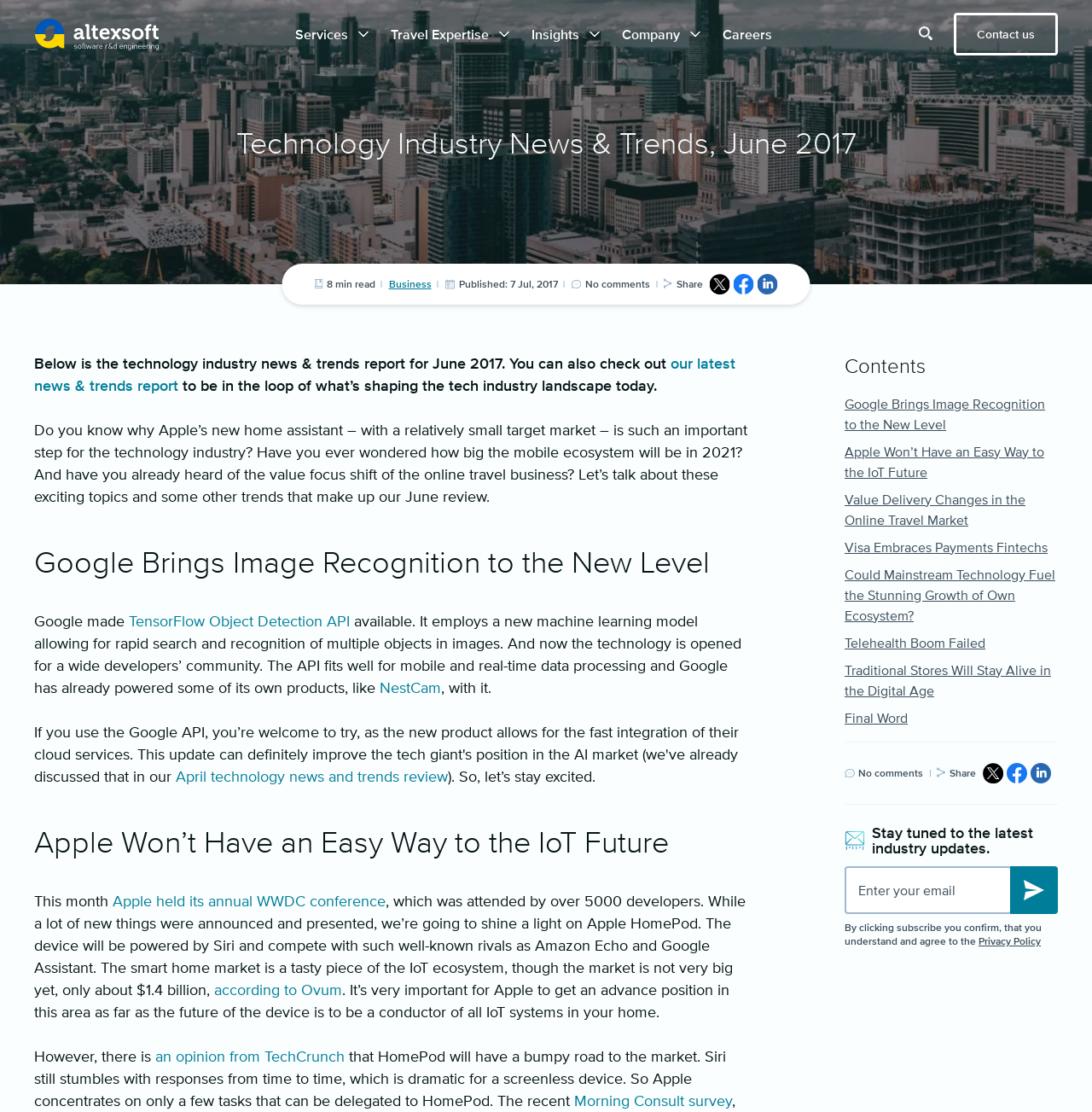Can you provide the bounding box coordinates for the element that should be clicked to implement the instruction: "Read the 'Google Brings Image Recognition to the New Level' article"?

[0.031, 0.487, 0.684, 0.524]